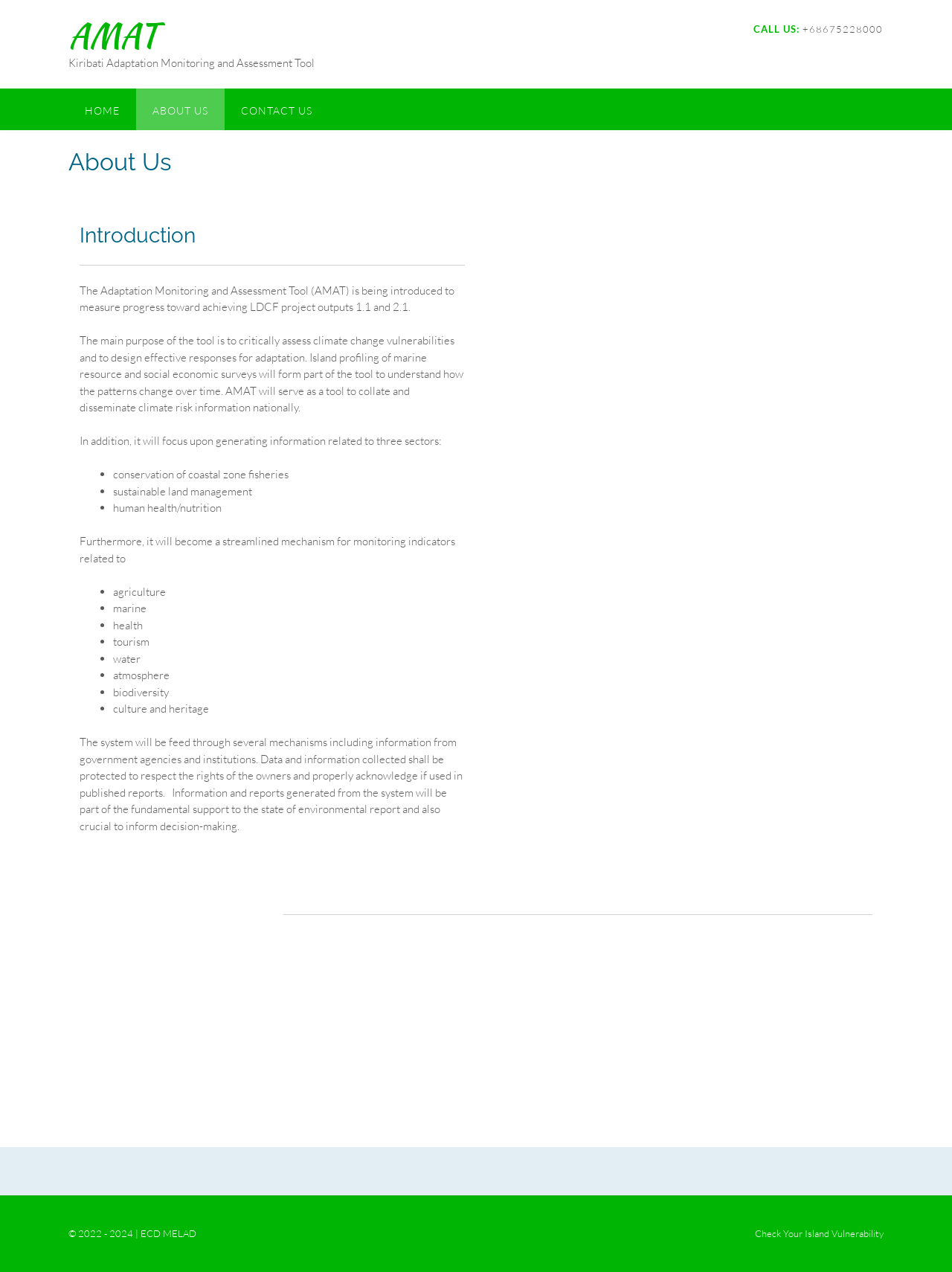Answer succinctly with a single word or phrase:
What is the name of the country where the Adaptation Monitoring and Assessment Tool is being used?

Kiribati